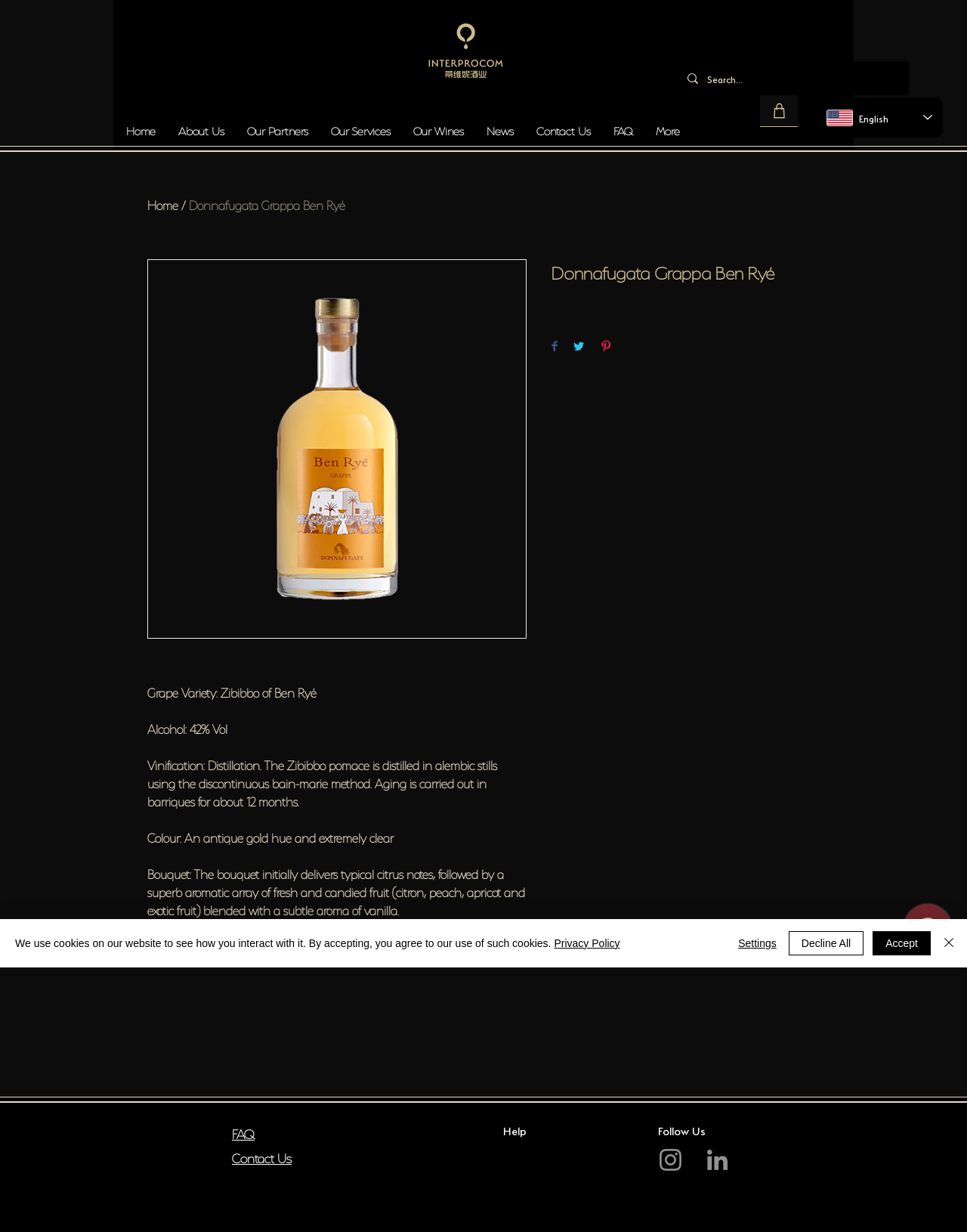Refer to the image and provide an in-depth answer to the question: 
How many social media platforms are listed in the 'Follow Us' section?

I found the answer by looking at the list elements in the 'Follow Us' section, where I saw links to Instagram and LinkedIn.